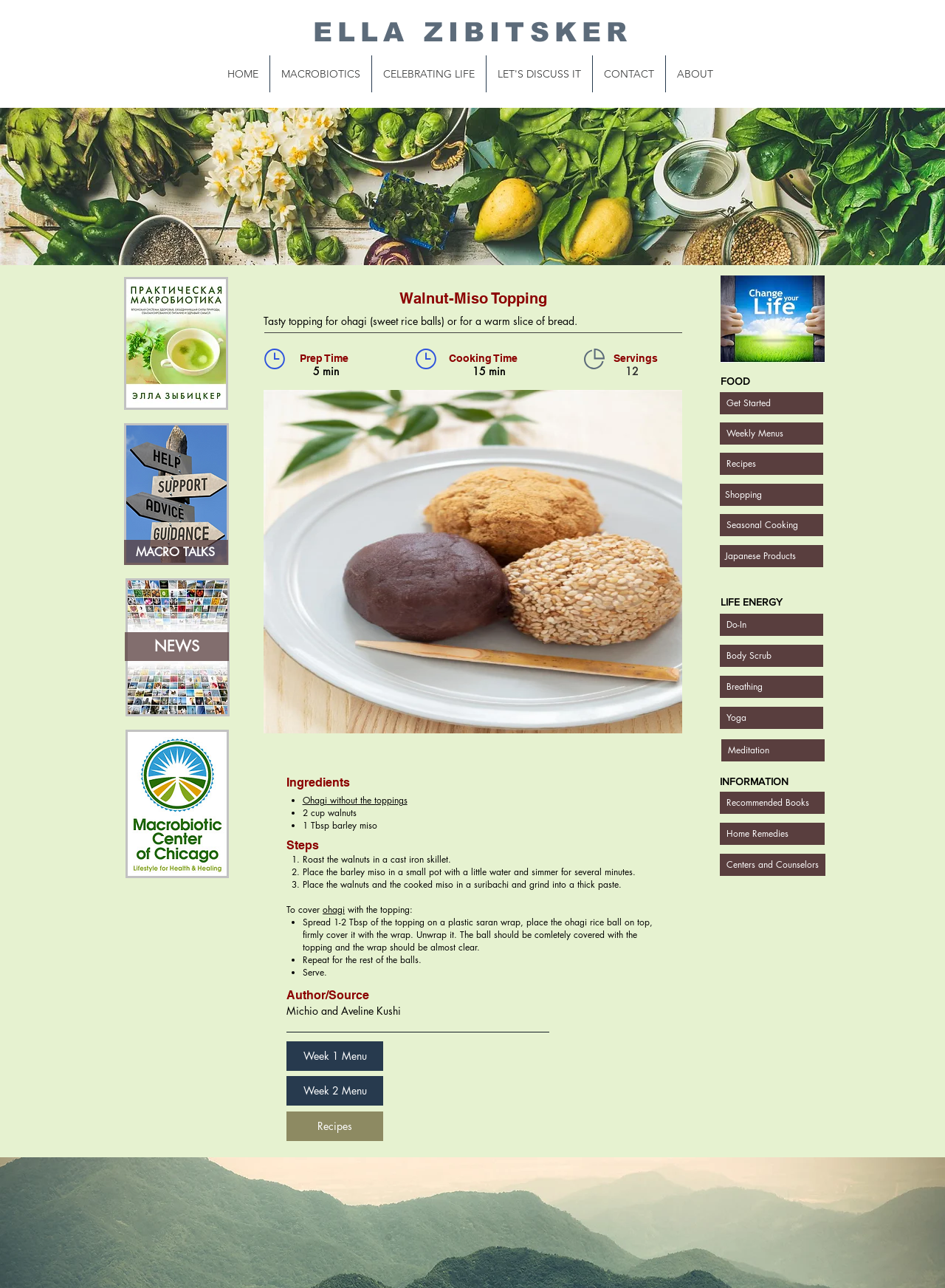Identify the bounding box coordinates necessary to click and complete the given instruction: "Read the 'Walnut-Miso Topping' recipe".

[0.28, 0.224, 0.722, 0.239]